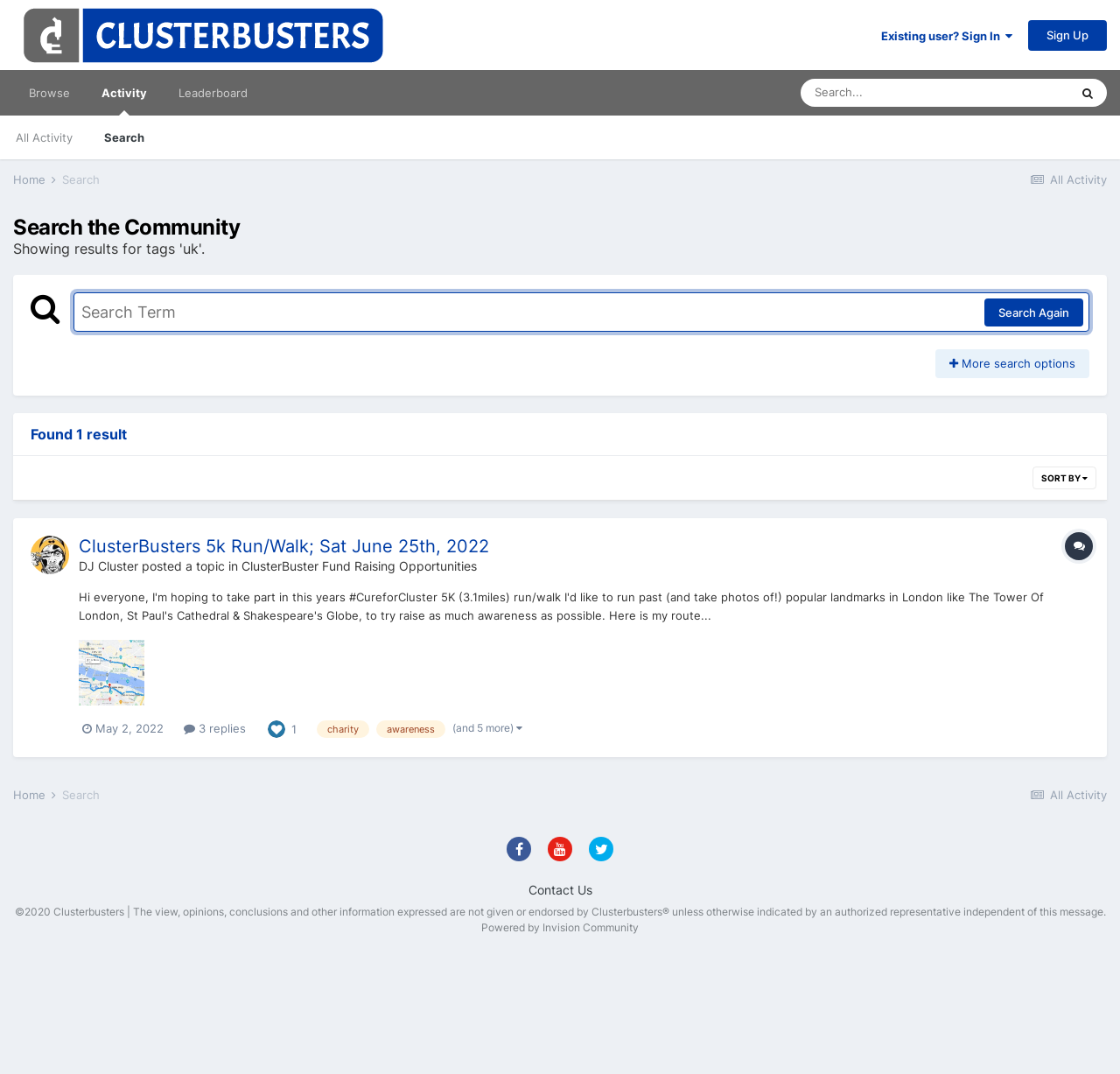Provide a short, one-word or phrase answer to the question below:
What is the username of the person who posted the topic?

DJ Cluster